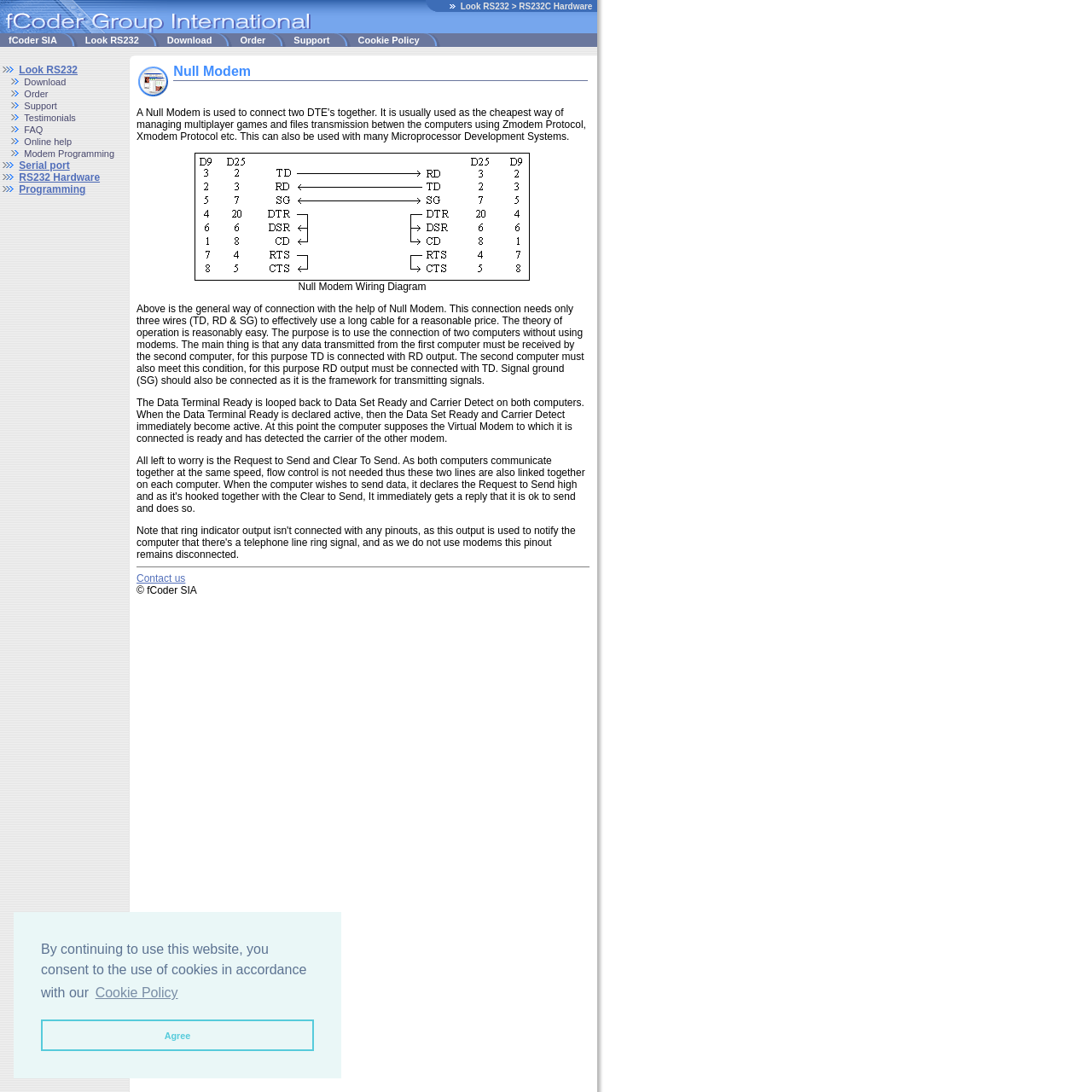Please find the bounding box coordinates for the clickable element needed to perform this instruction: "click learn more about cookies".

[0.085, 0.898, 0.165, 0.921]